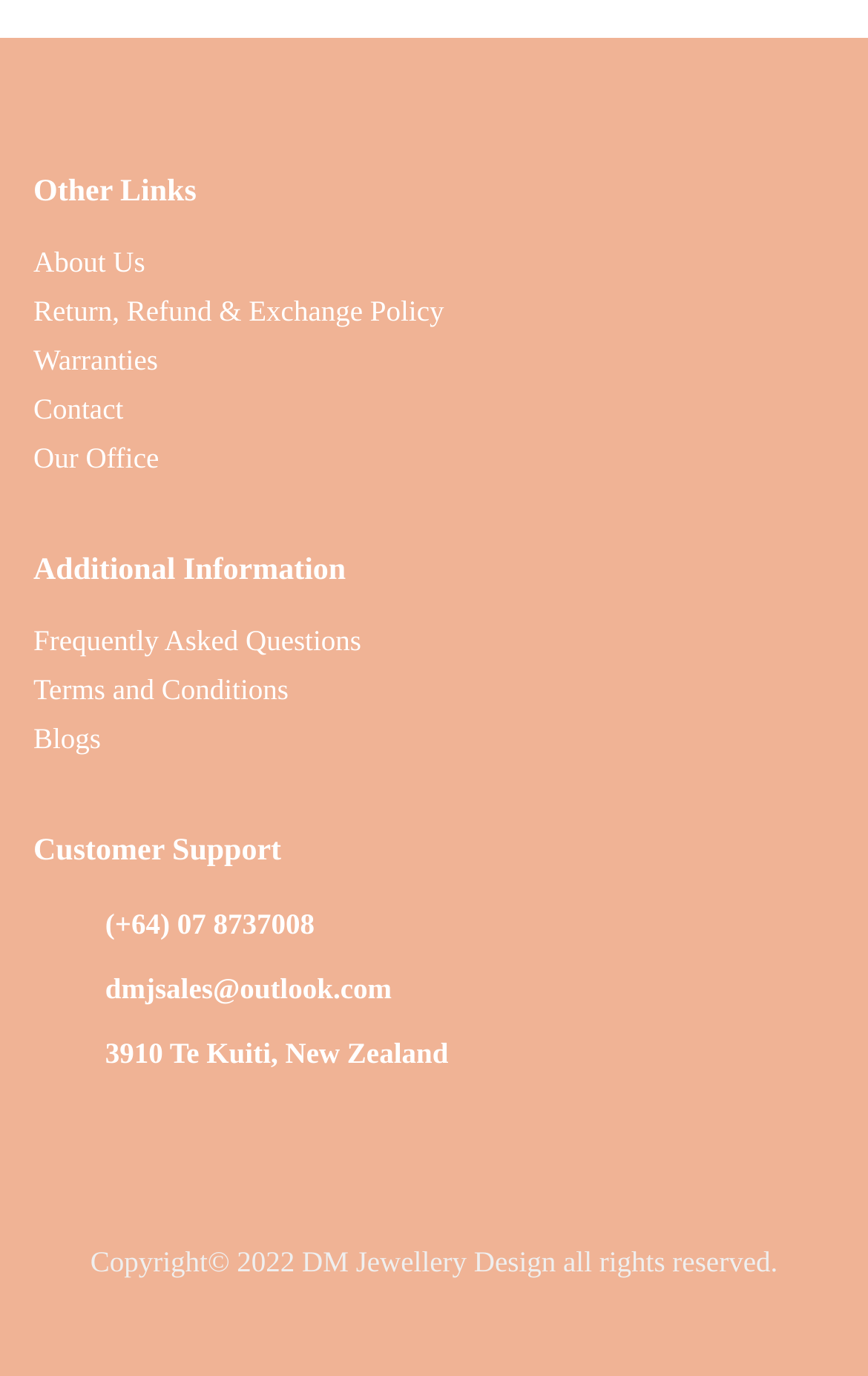Locate the bounding box coordinates of the clickable area needed to fulfill the instruction: "Send an email to customer support".

[0.121, 0.706, 0.451, 0.731]